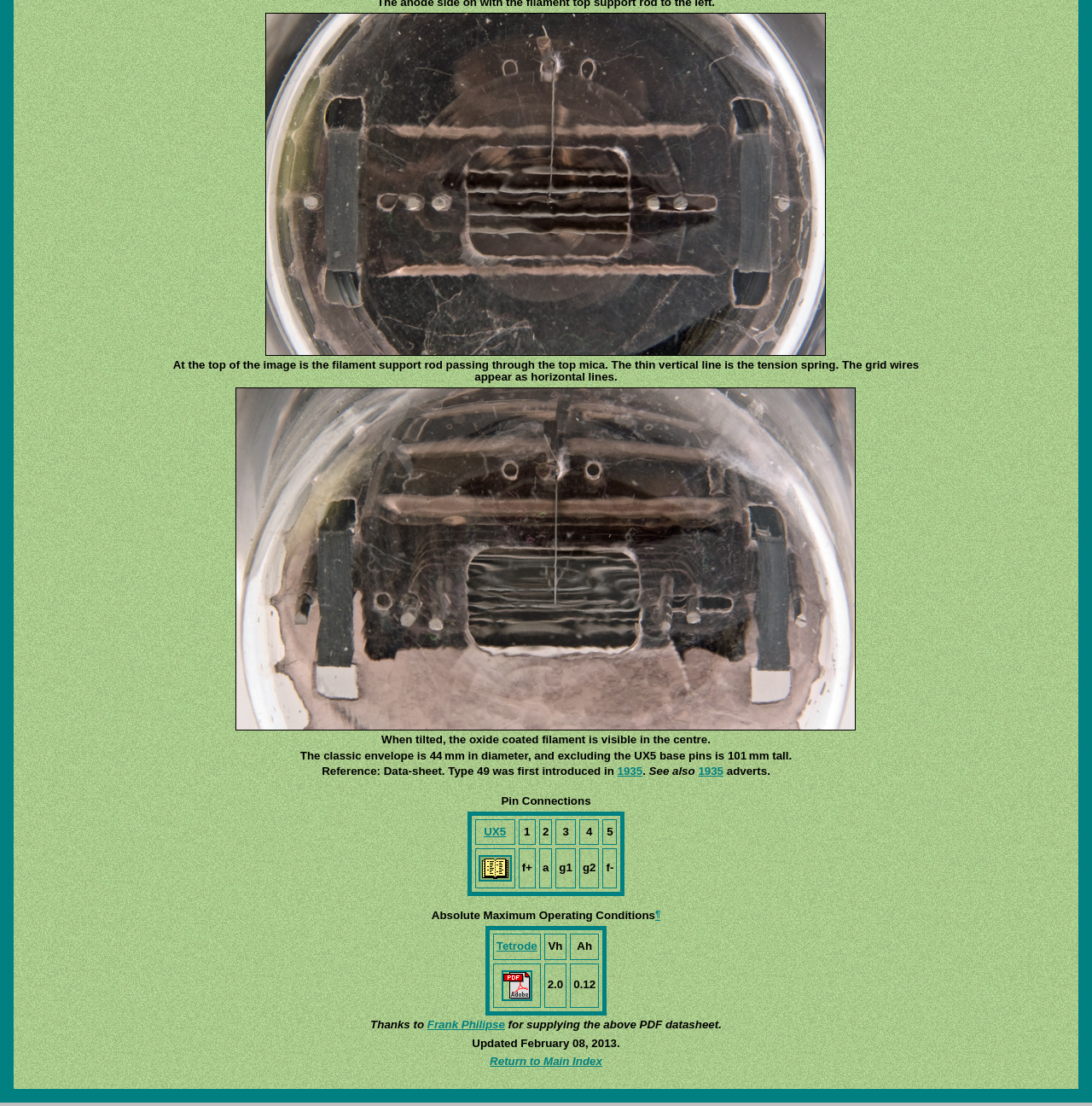Find the bounding box coordinates for the HTML element described in this sentence: "Return to Main Index". Provide the coordinates as four float numbers between 0 and 1, in the format [left, top, right, bottom].

[0.449, 0.954, 0.551, 0.965]